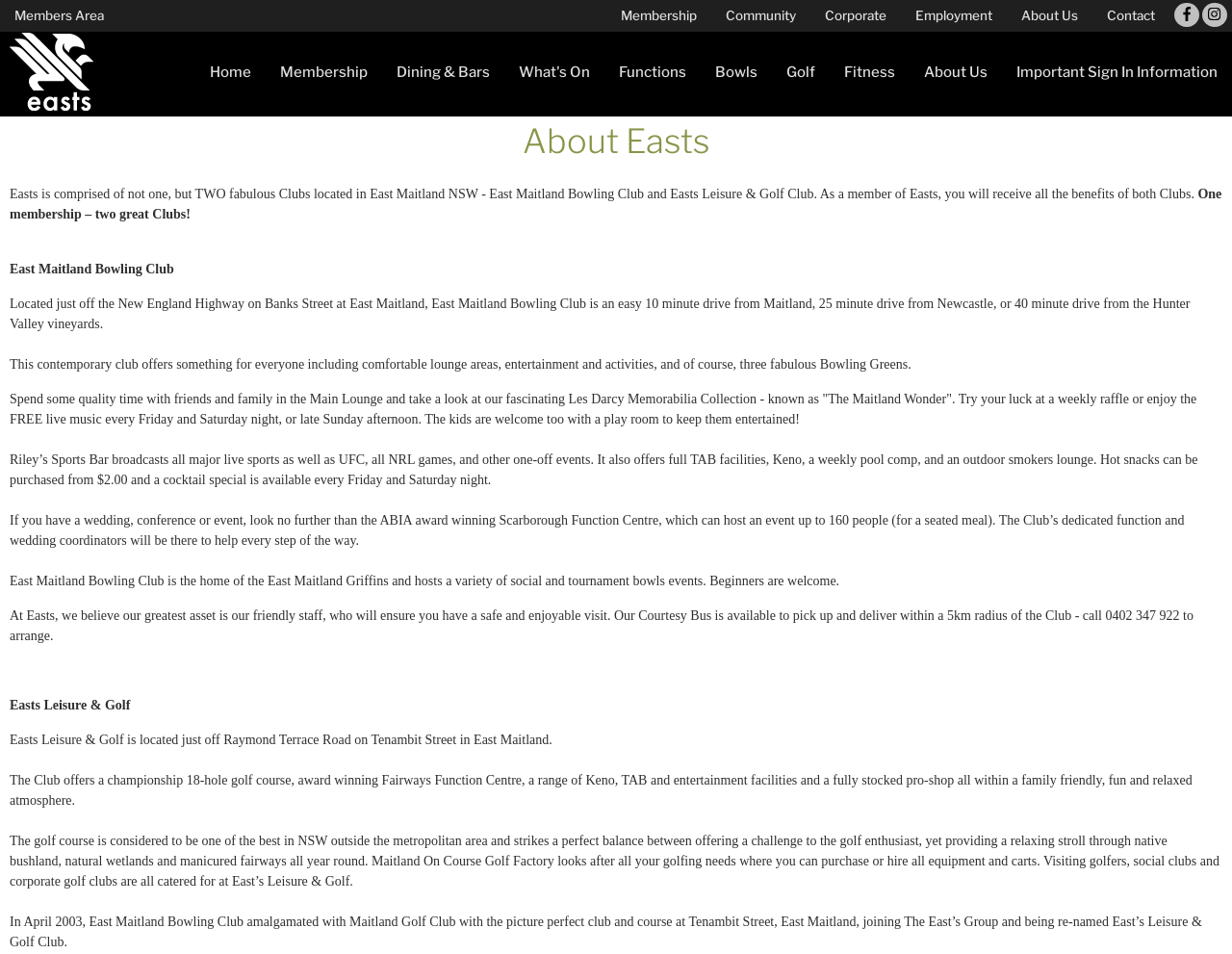Offer a thorough description of the webpage.

The webpage is about East Maitland Bowling Club, which is part of the East's Group, comprising two clubs: East Maitland Bowling Club and Easts Leisure & Golf Club. 

At the top of the page, there is a header section with links to various areas of the website, including "Members Area", "Membership", "Community", "Corporate", "Employment", "About Us", and "Contact". 

Below the header, there is a logo image of "East Maitland Bowling, Easts Leisure & Golf" on the left side, and a navigation menu on the right side with links to "Home", "Membership", "Dining & Bars", "What's On", "Functions", "Bowls", "Golf", "Fitness", "About Us", and "Important Sign In Information". 

The main content of the page is divided into two sections, one for each club. The first section describes East Maitland Bowling Club, which is located in East Maitland, NSW, and offers various facilities and activities, including comfortable lounge areas, entertainment, three bowling greens, a main lounge with a Les Darcy Memorabilia Collection, a sports bar, and a function center. 

The second section describes Easts Leisure & Golf, which is also located in East Maitland, and features a championship 18-hole golf course, a function center, Keno, TAB, and entertainment facilities, as well as a pro-shop. The golf course is considered one of the best in NSW outside the metropolitan area, offering a challenging yet relaxing experience. 

Throughout the page, there are several blocks of text providing detailed information about each club, including their history, facilities, and activities.